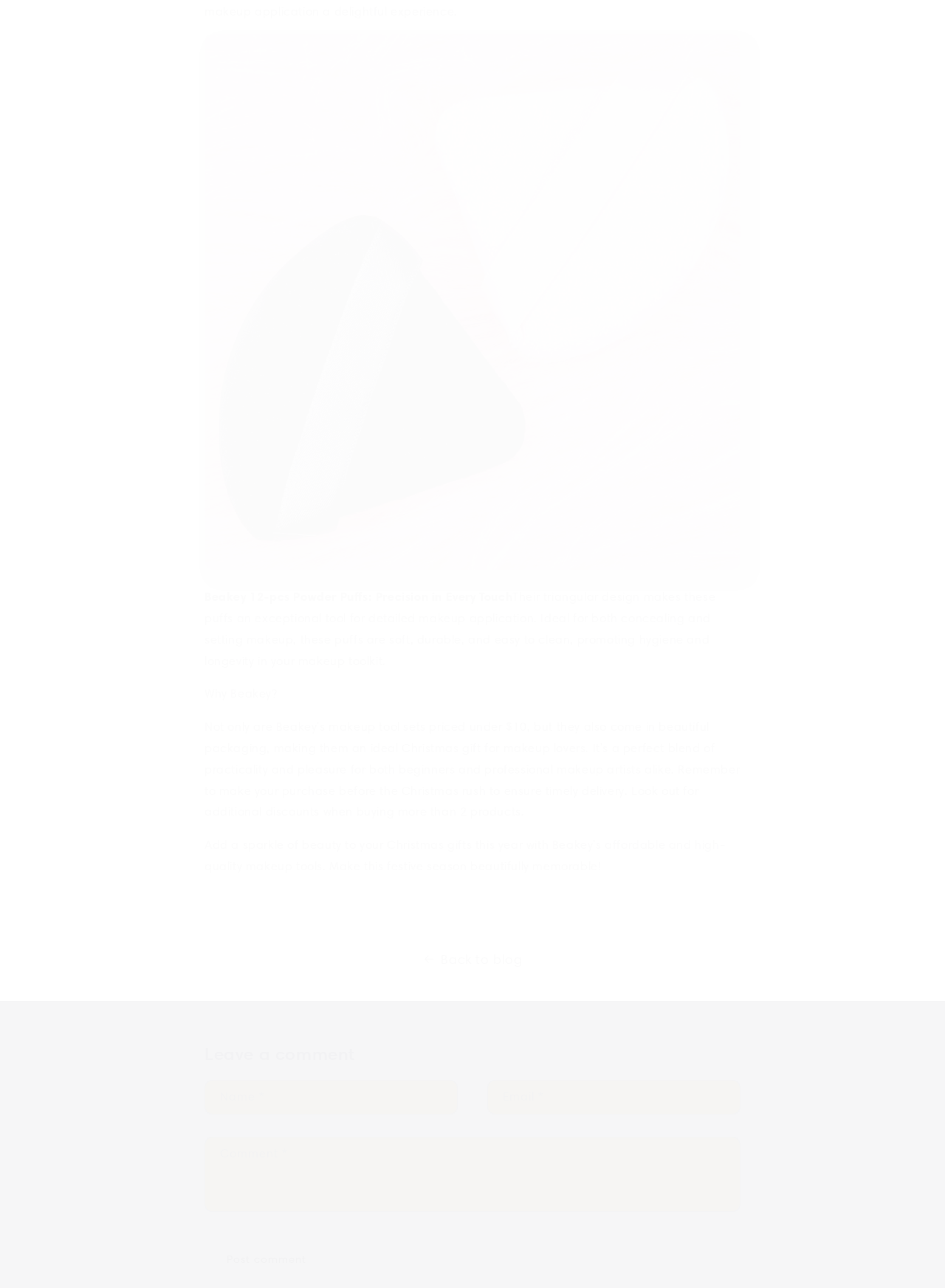Answer this question in one word or a short phrase: What is the purpose of the powder puffs?

Concealing and setting makeup